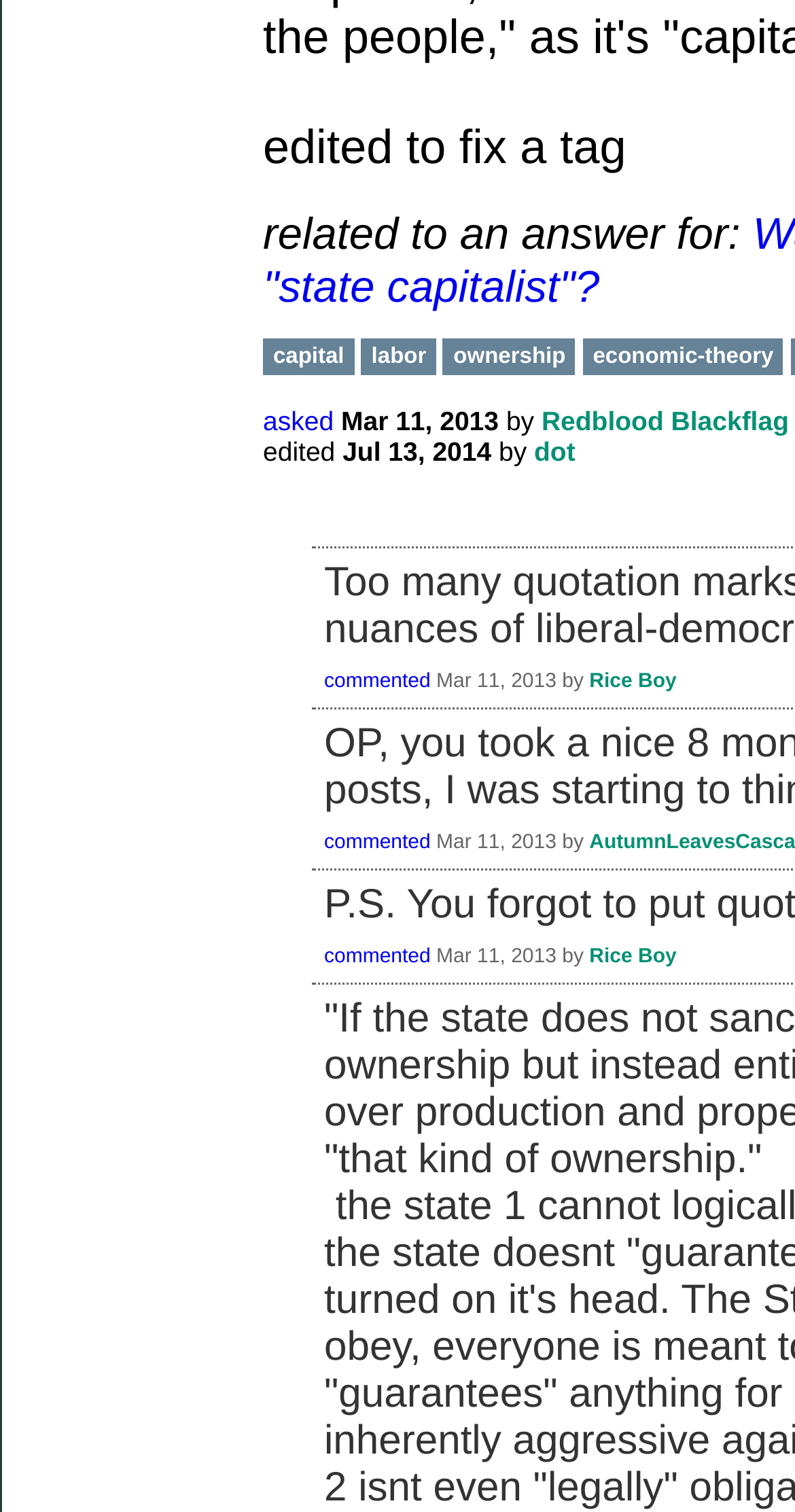Who edited the question last?
Based on the image, answer the question in a detailed manner.

The question was last edited by dot, which can be seen from the 'edited' section along with the timestamp and the username.